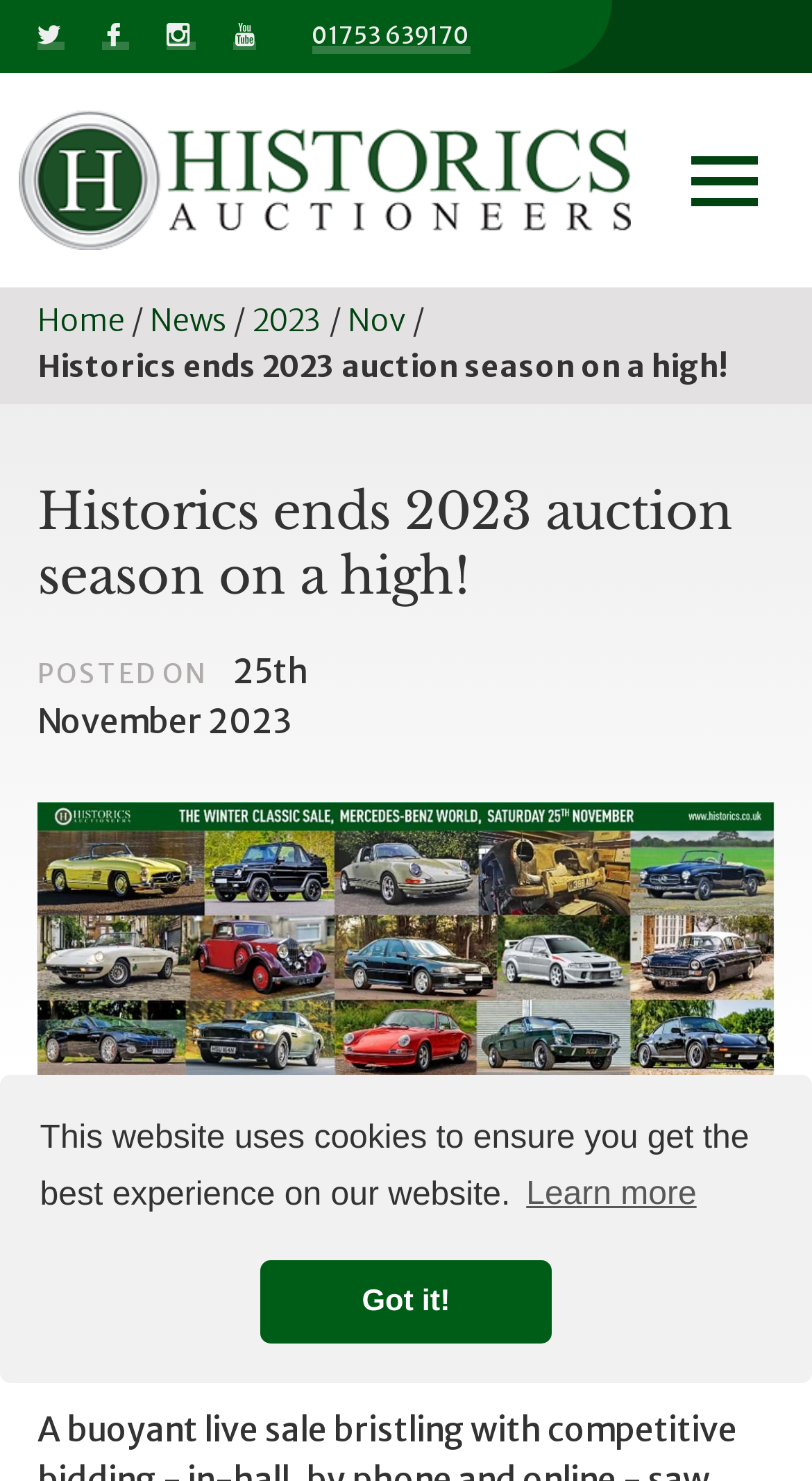What is the gross of the winter sale?
From the details in the image, answer the question comprehensively.

The gross of the winter sale can be found in the text 'Buoyant winter sale at Mercedes-Benz World, 25th November, grosses £5 million+ and a 72% rate of sale' which is located below the main heading of the webpage, indicating that the gross of the winter sale is £5 million or more.